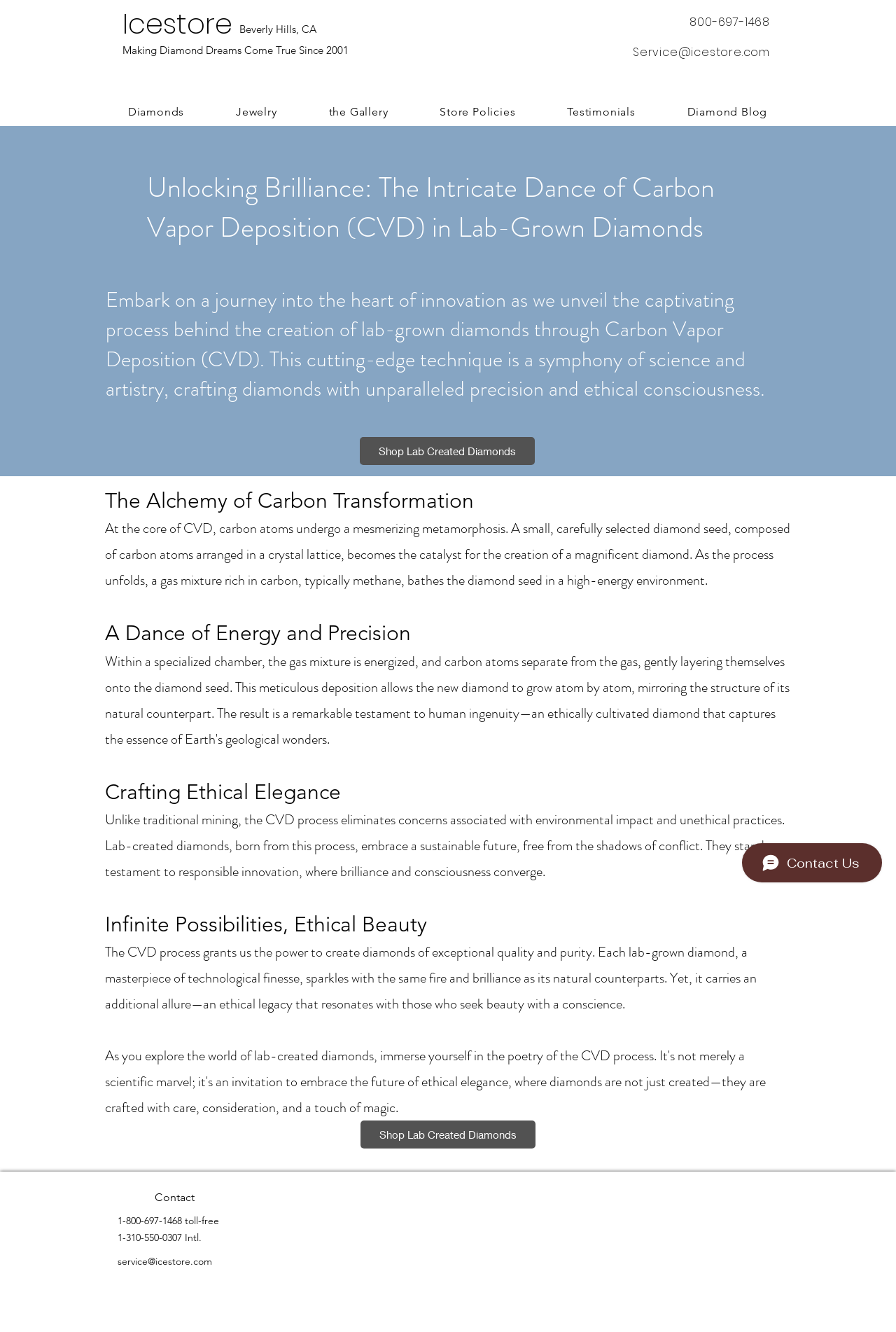Pinpoint the bounding box coordinates of the clickable element needed to complete the instruction: "Go to 'Diamonds' section". The coordinates should be provided as four float numbers between 0 and 1: [left, top, right, bottom].

[0.117, 0.074, 0.231, 0.094]